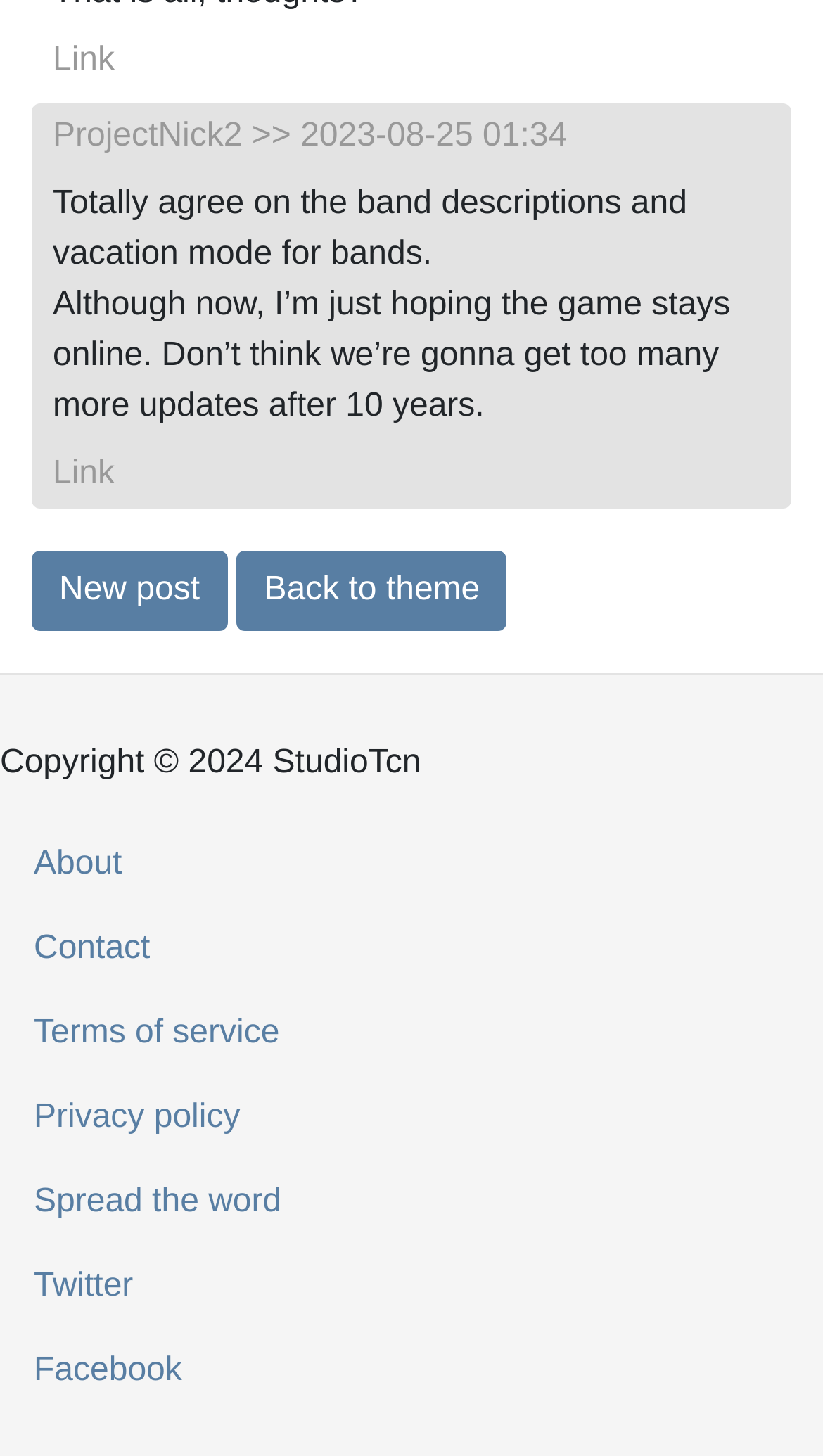Please identify the coordinates of the bounding box that should be clicked to fulfill this instruction: "Click on the 'New post' button".

[0.038, 0.378, 0.276, 0.433]